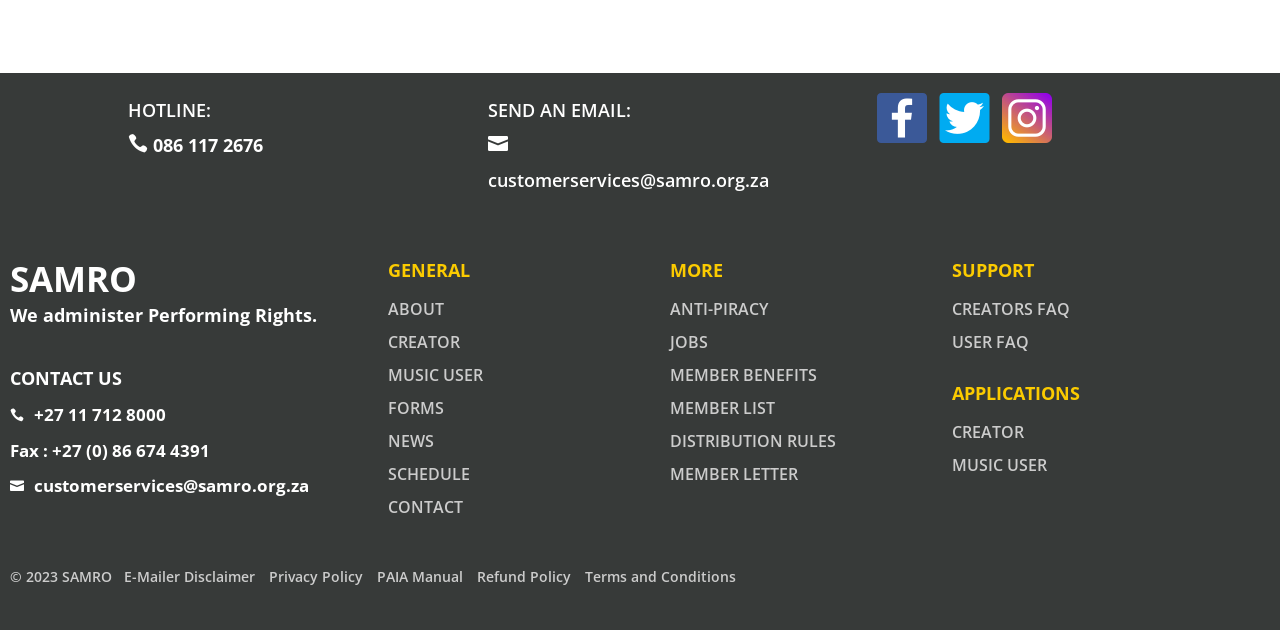Identify the bounding box for the UI element that is described as follows: "Terms and Conditions".

[0.457, 0.901, 0.575, 0.931]